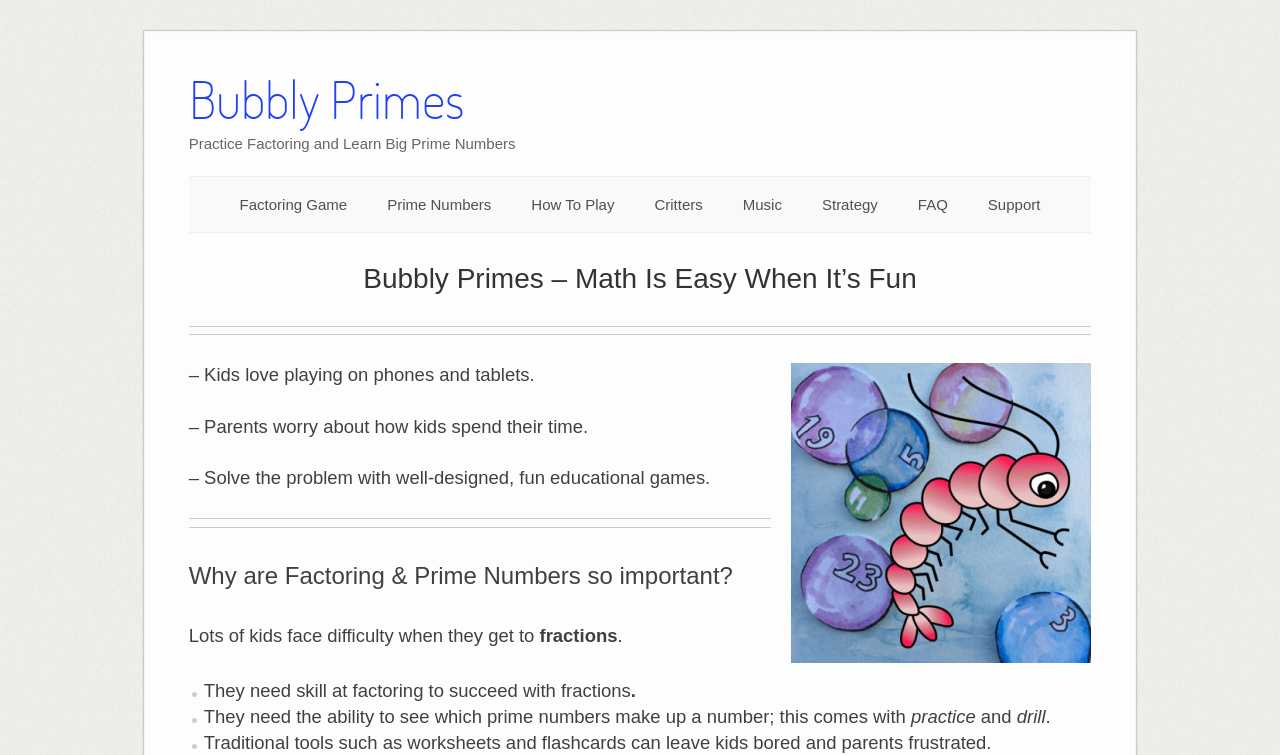Locate the bounding box coordinates of the area you need to click to fulfill this instruction: 'Learn about 'How To Play''. The coordinates must be in the form of four float numbers ranging from 0 to 1: [left, top, right, bottom].

[0.415, 0.259, 0.48, 0.282]